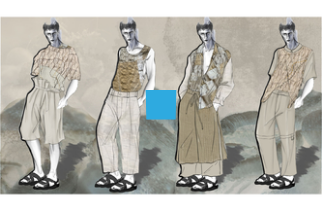Can you give a detailed response to the following question using the information from the image? What is the dominant color tone of the background?

The caption describes the background as 'soft, watercolor-like', indicating that the dominant color tone is soft and subtle, rather than bright or bold.